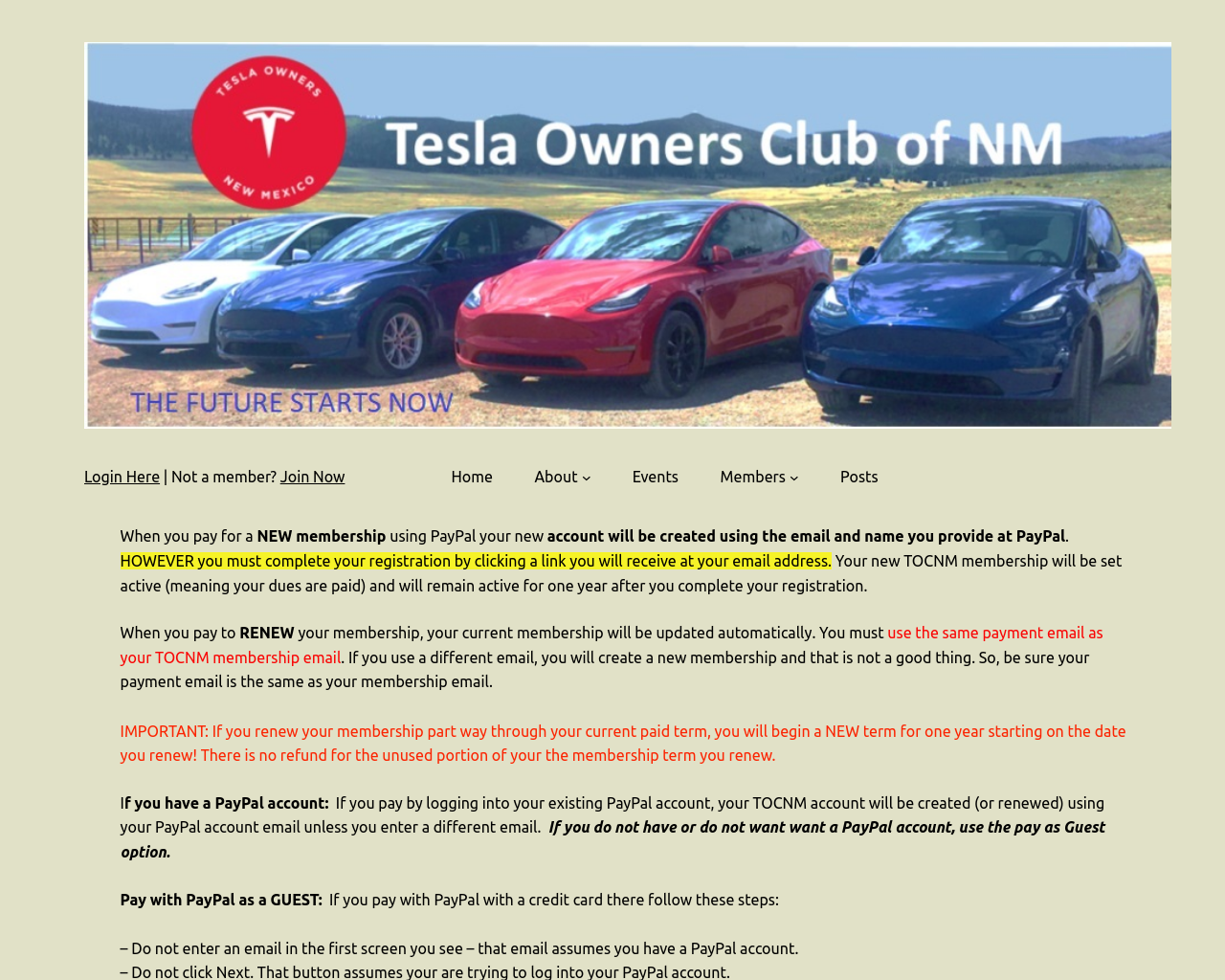What should you not enter in the first screen when paying with PayPal as a guest?
Give a detailed explanation using the information visible in the image.

According to the webpage, when paying with PayPal as a guest, you should not enter an email in the first screen you see, as that email assumes you have a PayPal account.